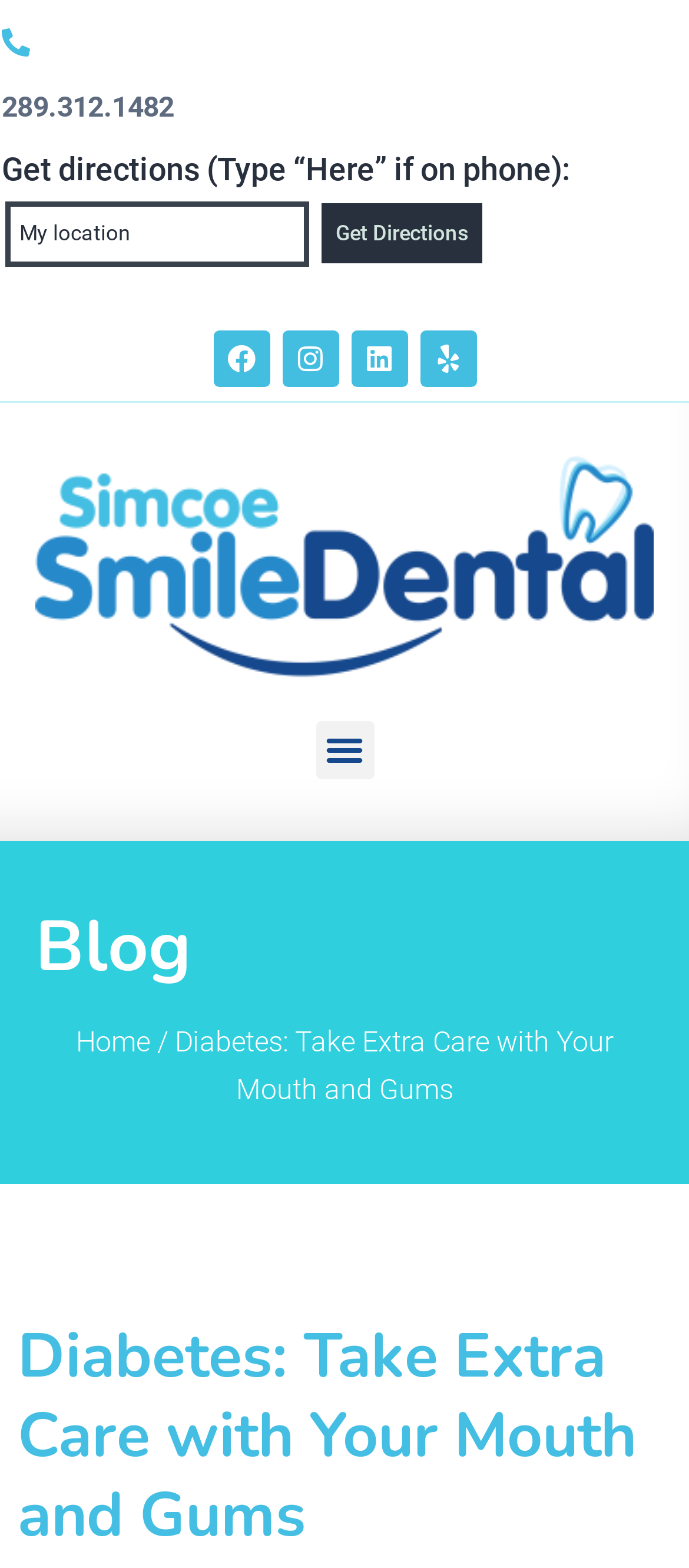What is the text above the textbox for getting directions?
Based on the screenshot, provide a one-word or short-phrase response.

Get directions (Type “Here” if on phone):